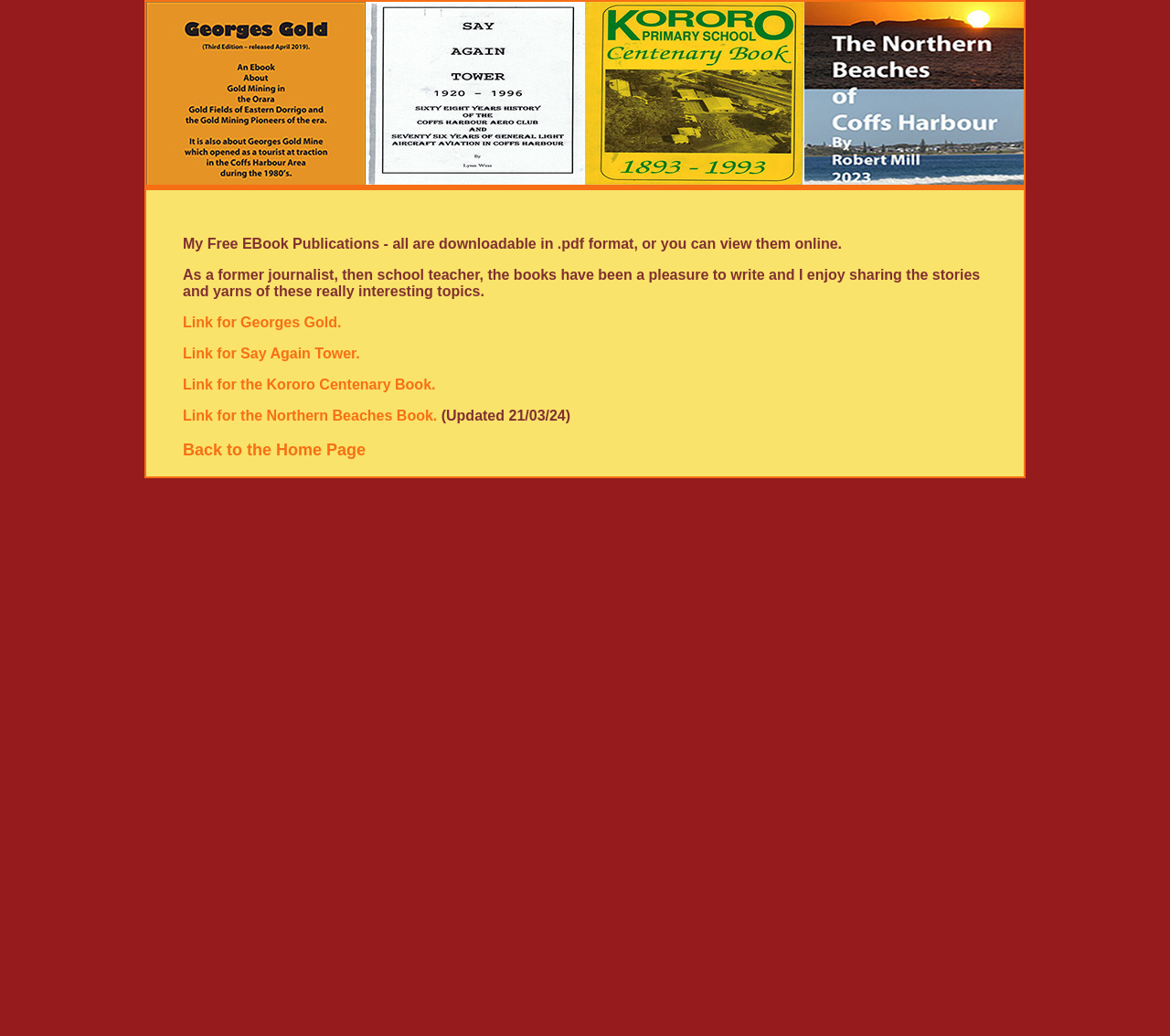Answer the following query with a single word or phrase:
What format are the eBooks available in?

PDF